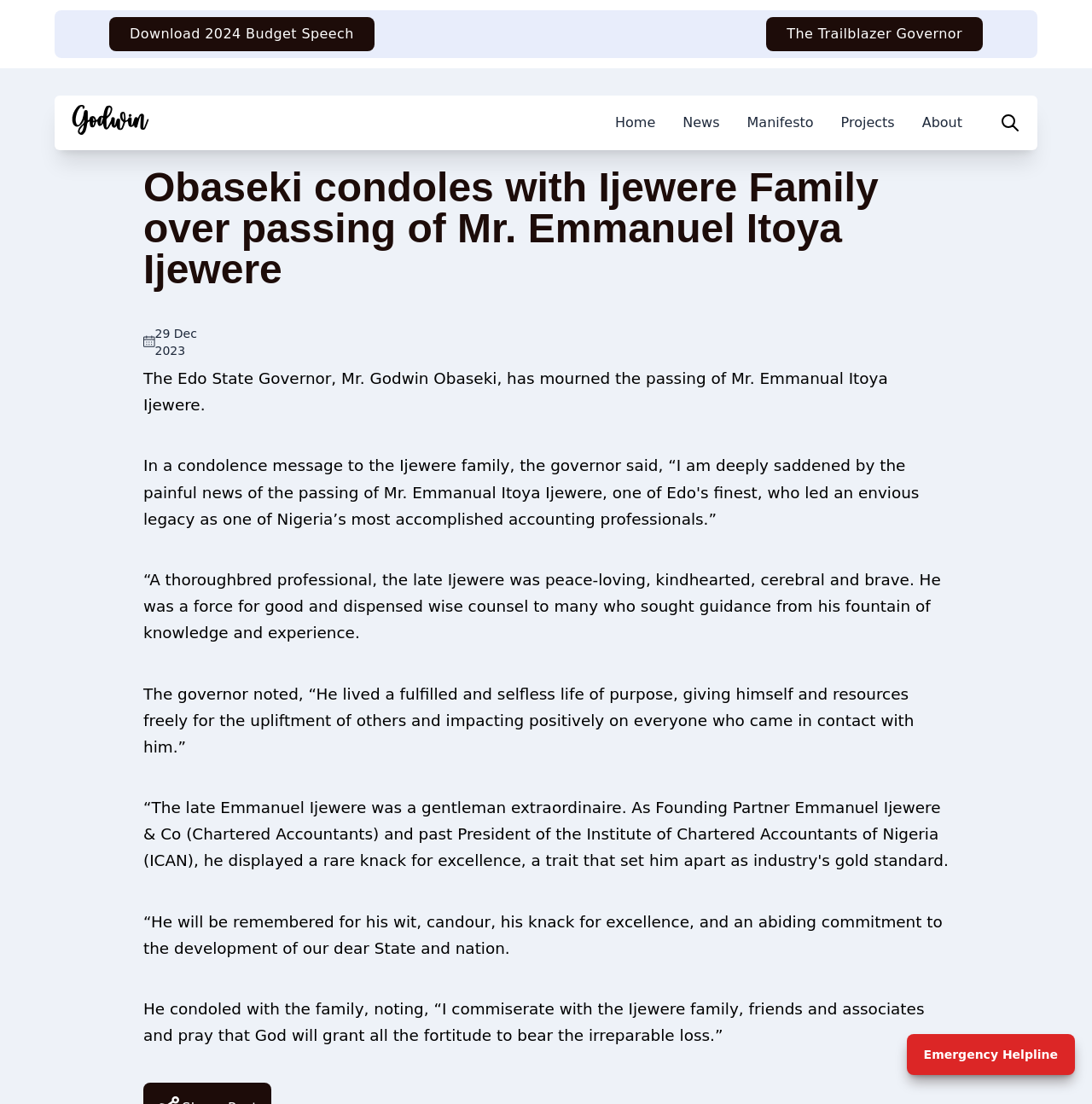Can you find the bounding box coordinates for the UI element given this description: "Foundation As-Built"? Provide the coordinates as four float numbers between 0 and 1: [left, top, right, bottom].

None